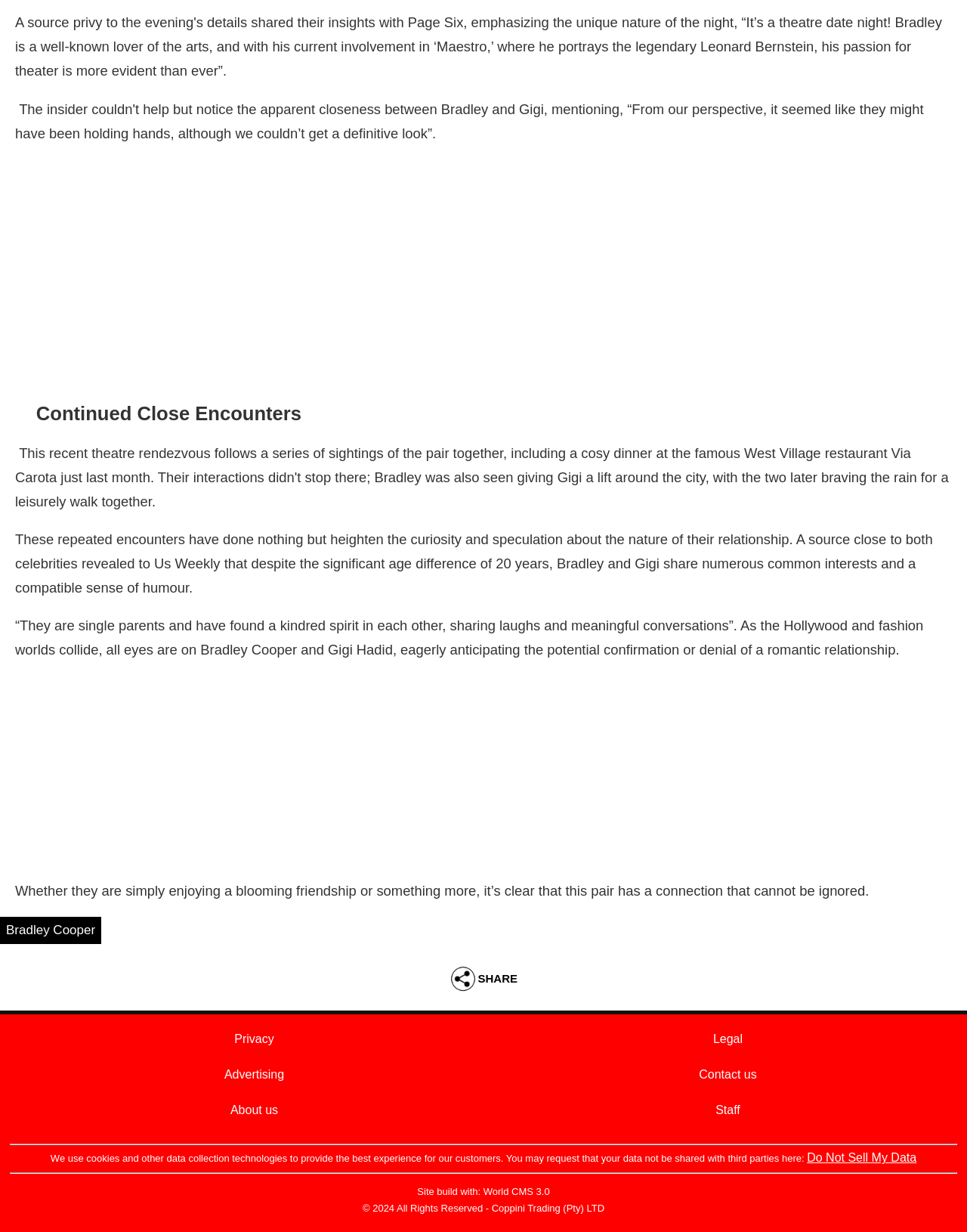From the given element description: "Do Not Sell My Data", find the bounding box for the UI element. Provide the coordinates as four float numbers between 0 and 1, in the order [left, top, right, bottom].

[0.835, 0.935, 0.948, 0.945]